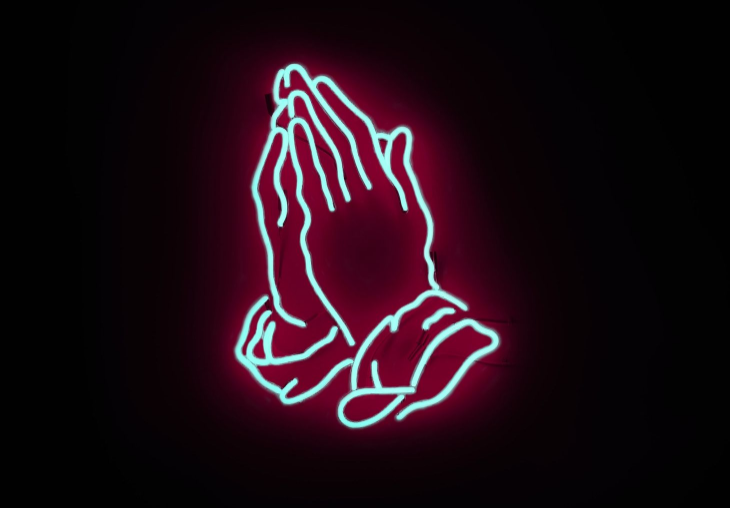Provide a thorough description of what you see in the image.

This striking neon artwork features a pair of hands clasped in prayer, symbolizing reflection, hope, and spirituality. The luminous blue outline of the praying hands stands out vividly against a rich, dark background, creating a dramatic contrast that draws the viewer's eye. The hands, depicted with intricate detail, emphasize both the act of praying and the comfort it can provide. This image beautifully encapsulates themes of devotion and introspection, resonating with the concept of imprecatory prayer, which invokes calls for justice and protection against adversaries. The overall effect of the neon glow enhances the sense of warmth and intention behind this poignant gesture of supplication.